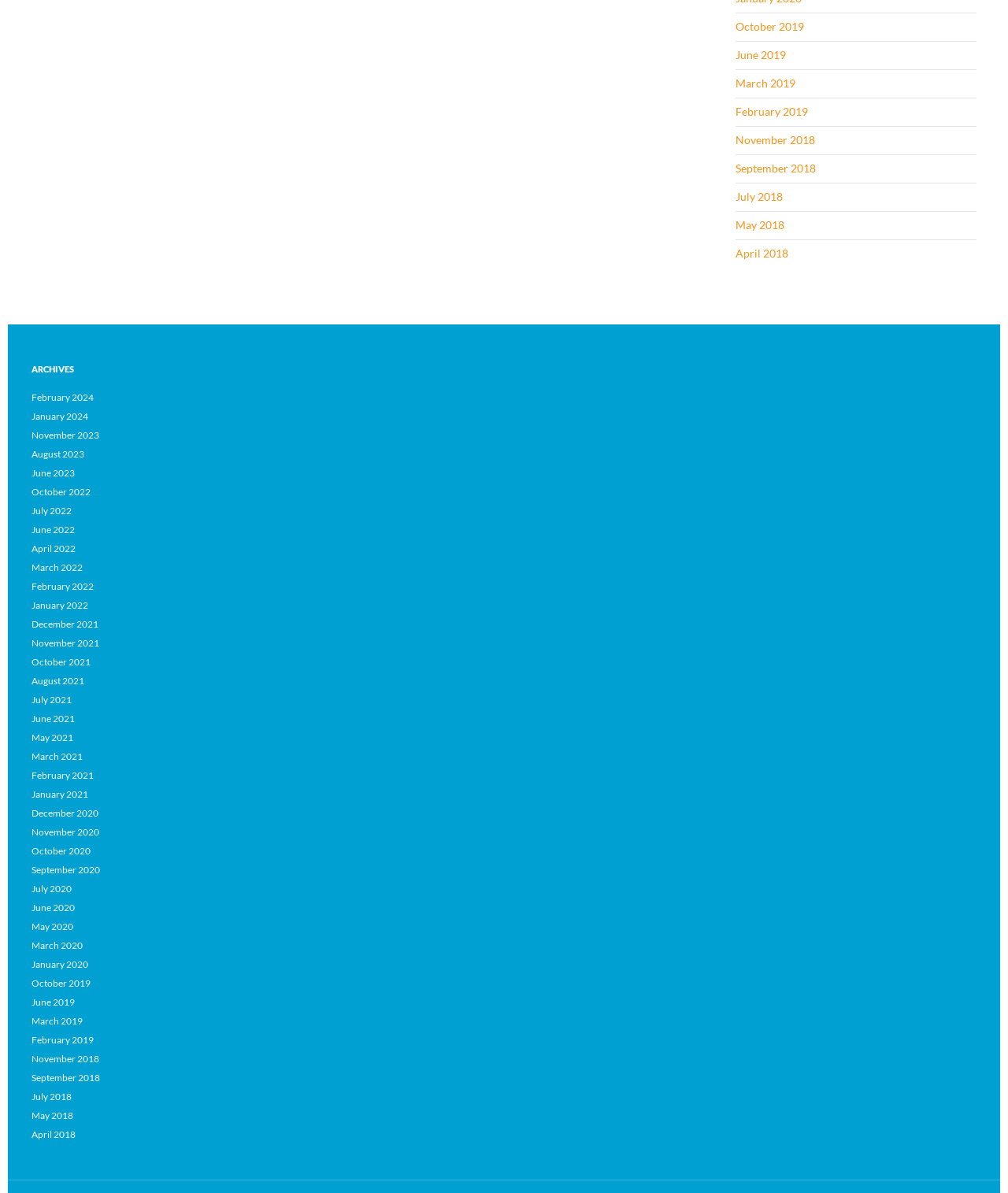How many archive links are available?
From the image, provide a succinct answer in one word or a short phrase.

44